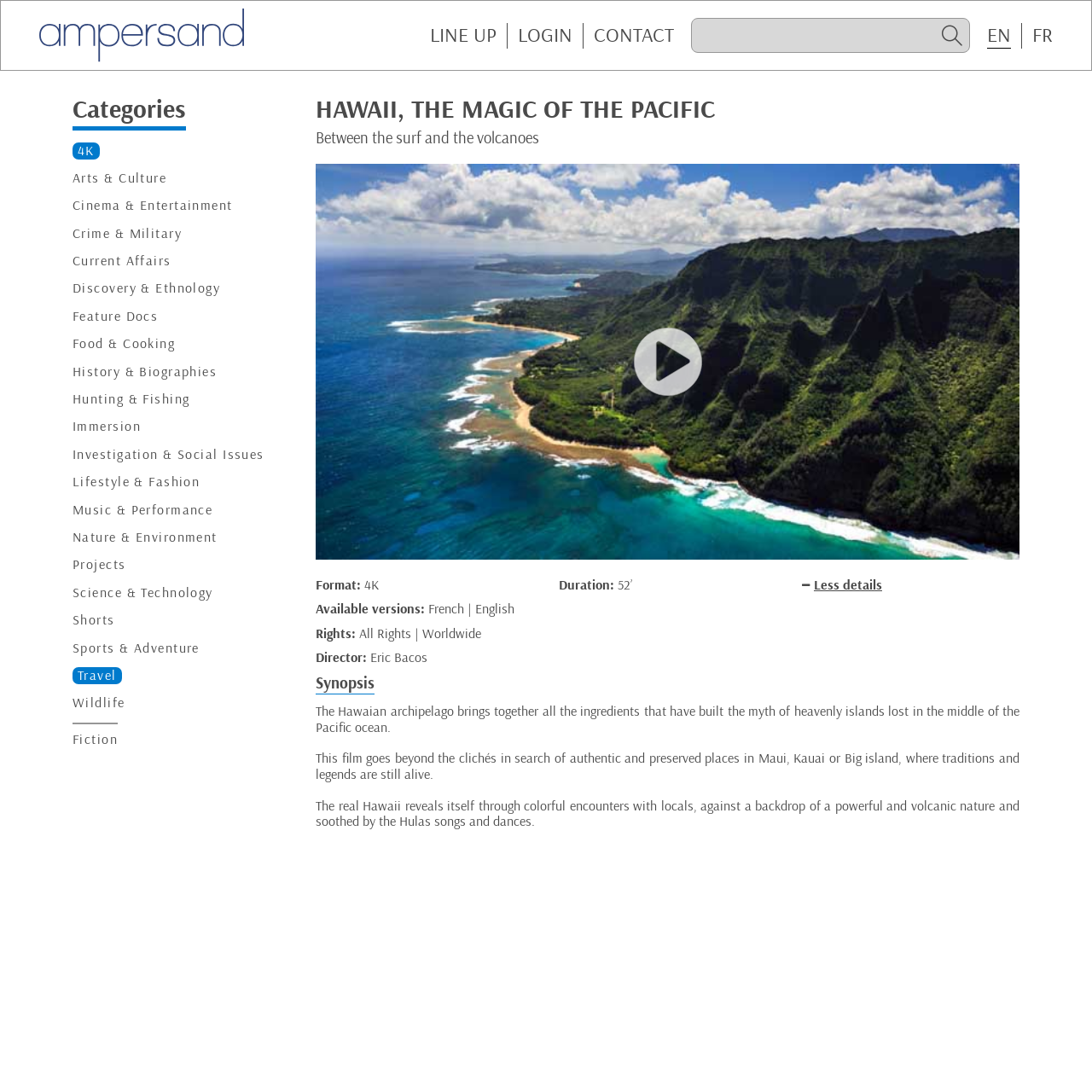Find the bounding box coordinates of the area that needs to be clicked in order to achieve the following instruction: "Select the 4K category". The coordinates should be specified as four float numbers between 0 and 1, i.e., [left, top, right, bottom].

[0.066, 0.13, 0.091, 0.146]